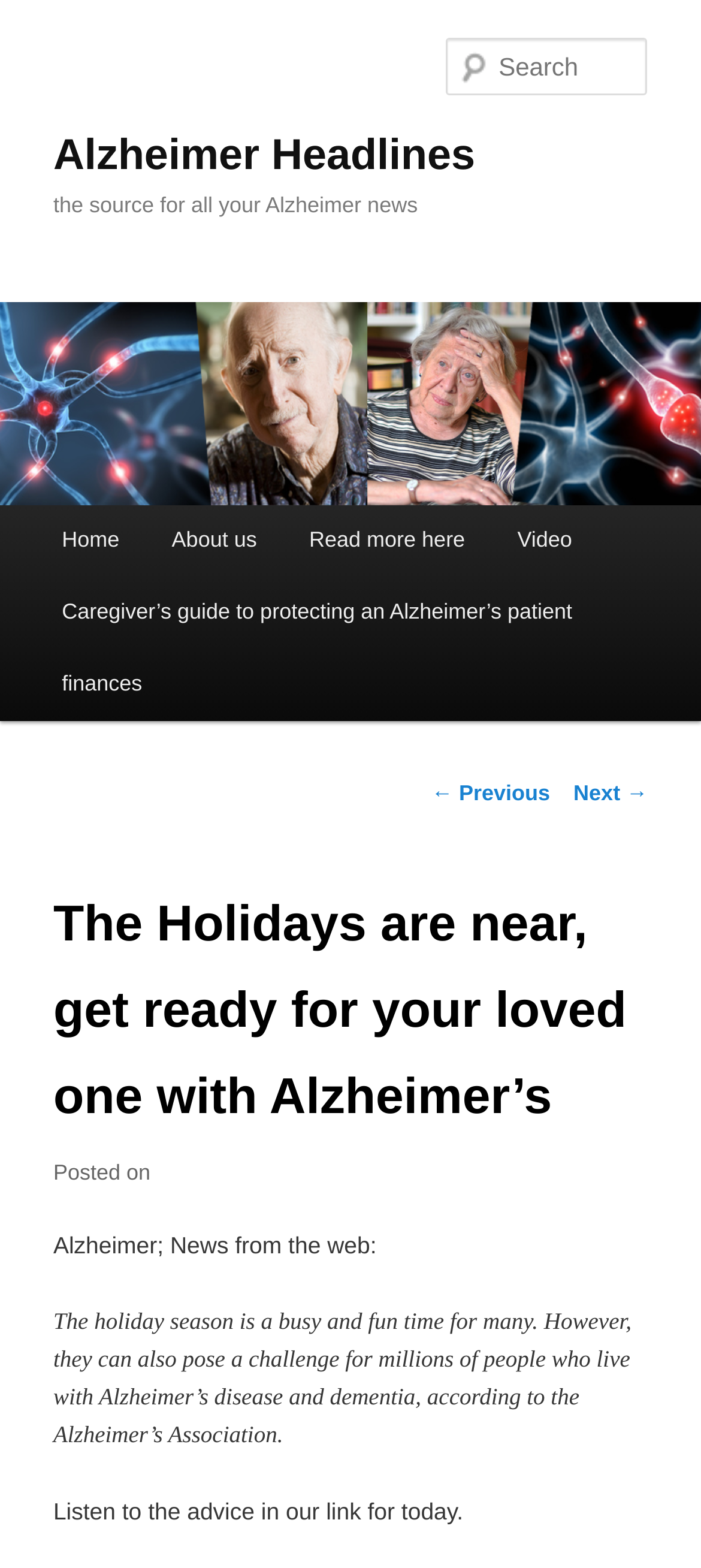Please specify the bounding box coordinates of the region to click in order to perform the following instruction: "Search for Alzheimer's news".

[0.637, 0.024, 0.924, 0.061]